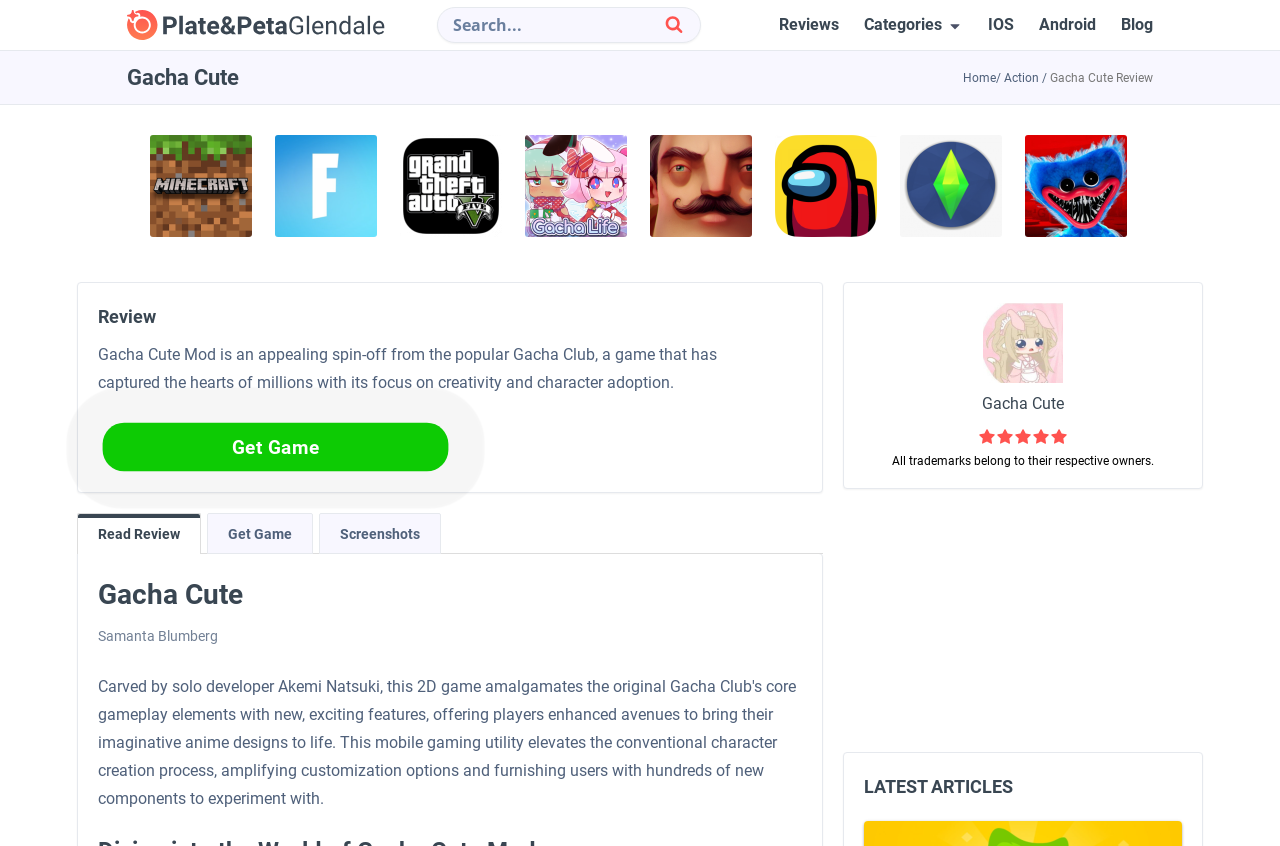What is the purpose of the search box?
Please interpret the details in the image and answer the question thoroughly.

The purpose of the search box can be inferred by its location at the top of the page and its label 'Search...'. It is likely that the search box is used to search for content on the website, such as reviews or articles.